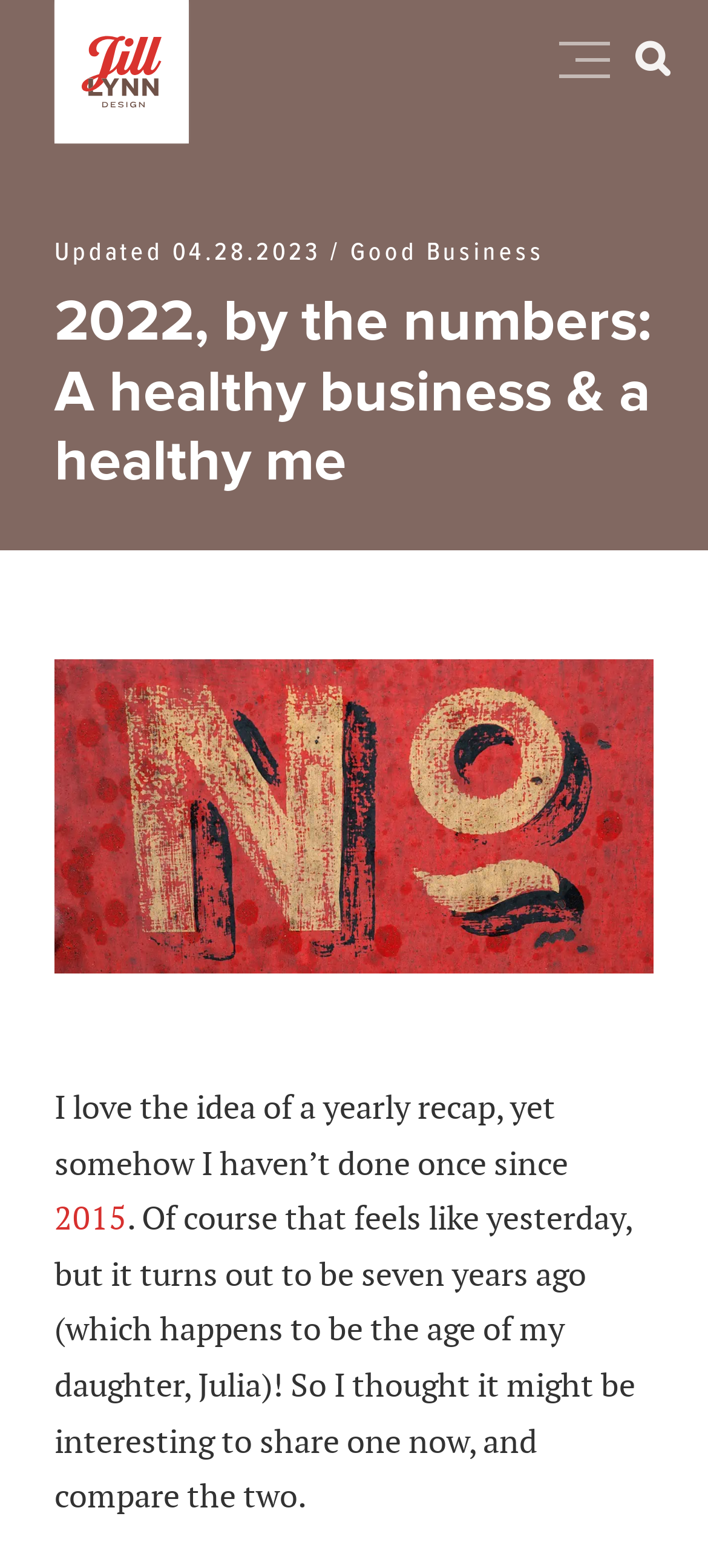Identify and provide the main heading of the webpage.

2022, by the numbers: A healthy business & a healthy me